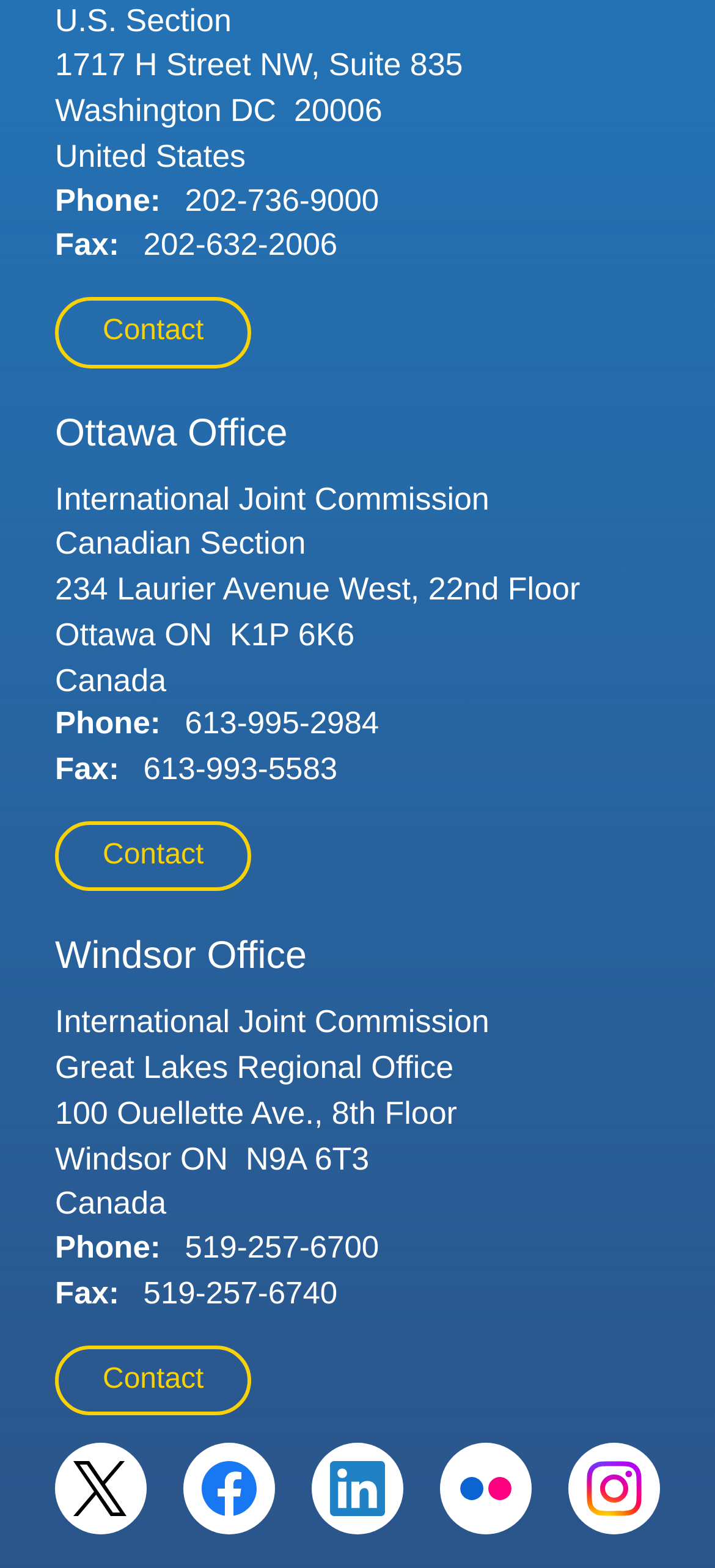What social media platform is linked at the bottom of the page with the icon at coordinates [0.641, 0.932, 0.718, 0.967]?
Please provide a single word or phrase answer based on the image.

Flickr